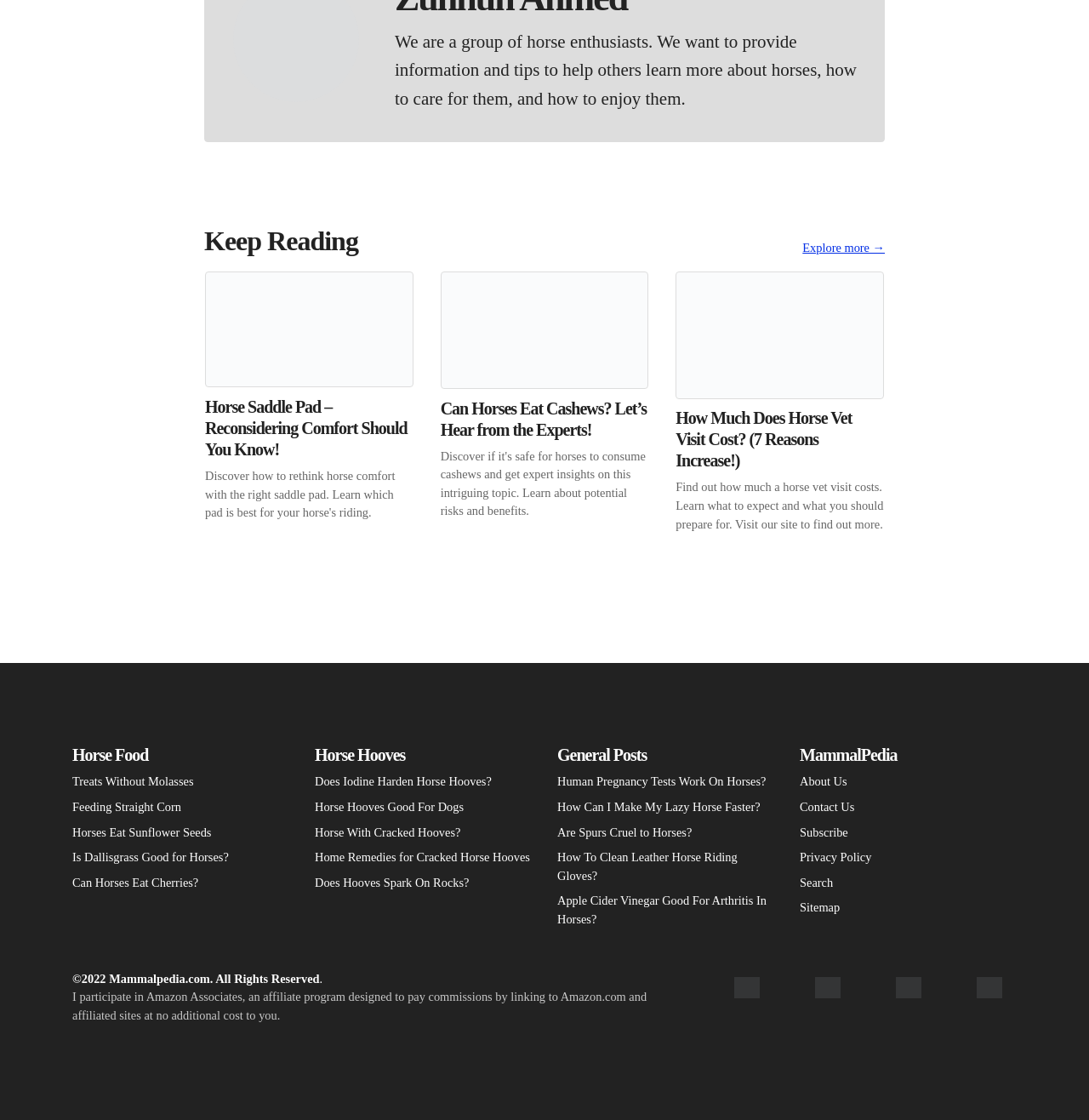What is the name of the website?
Please give a detailed and elaborate answer to the question based on the image.

The name of the website is Mammalpedia, as indicated by the heading 'MammalPedia' and the copyright notice '©2022 Mammalpedia.com. All Rights Reserved'.